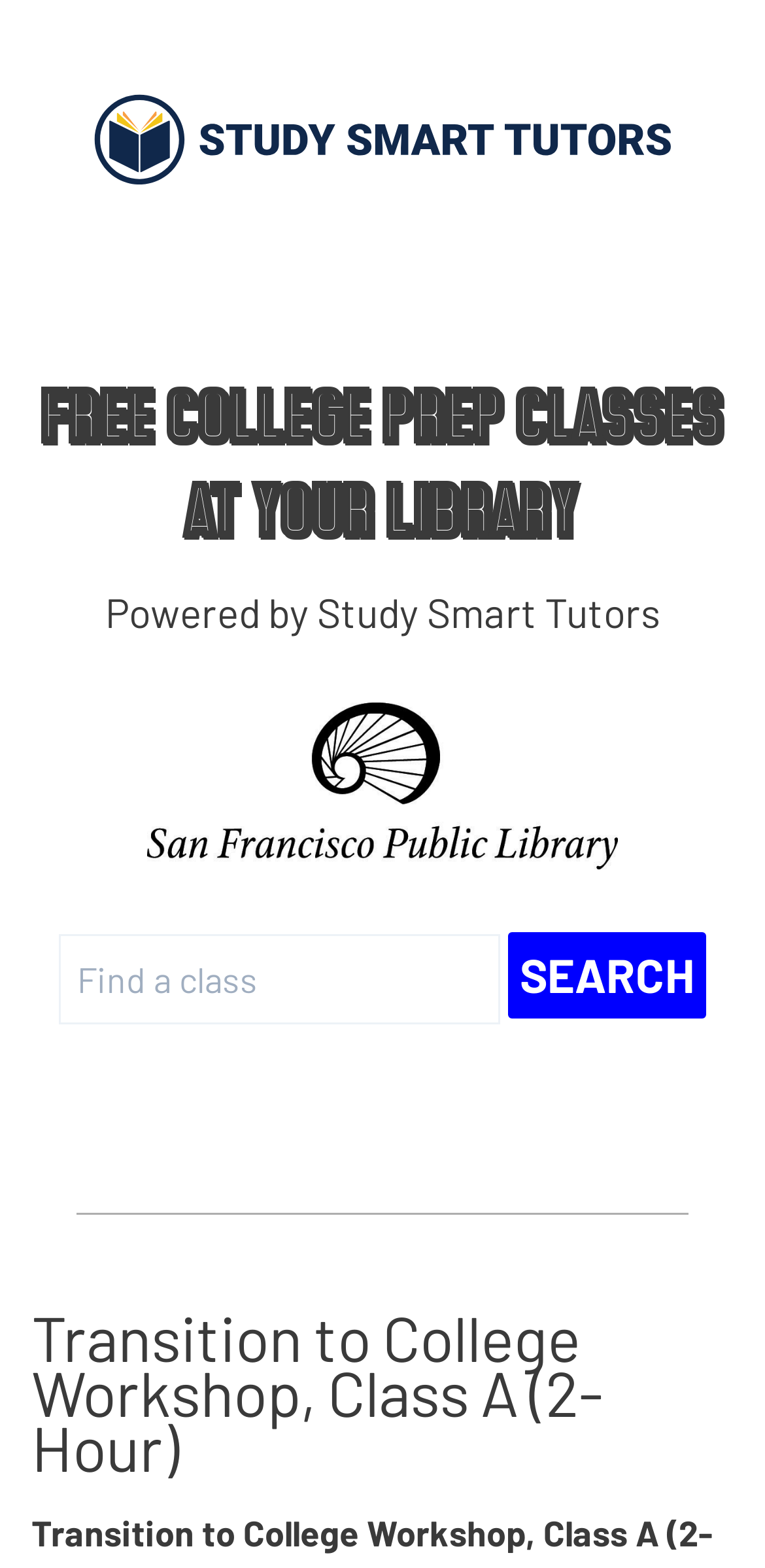What is the purpose of the free classes?
Using the image as a reference, answer with just one word or a short phrase.

College Prep